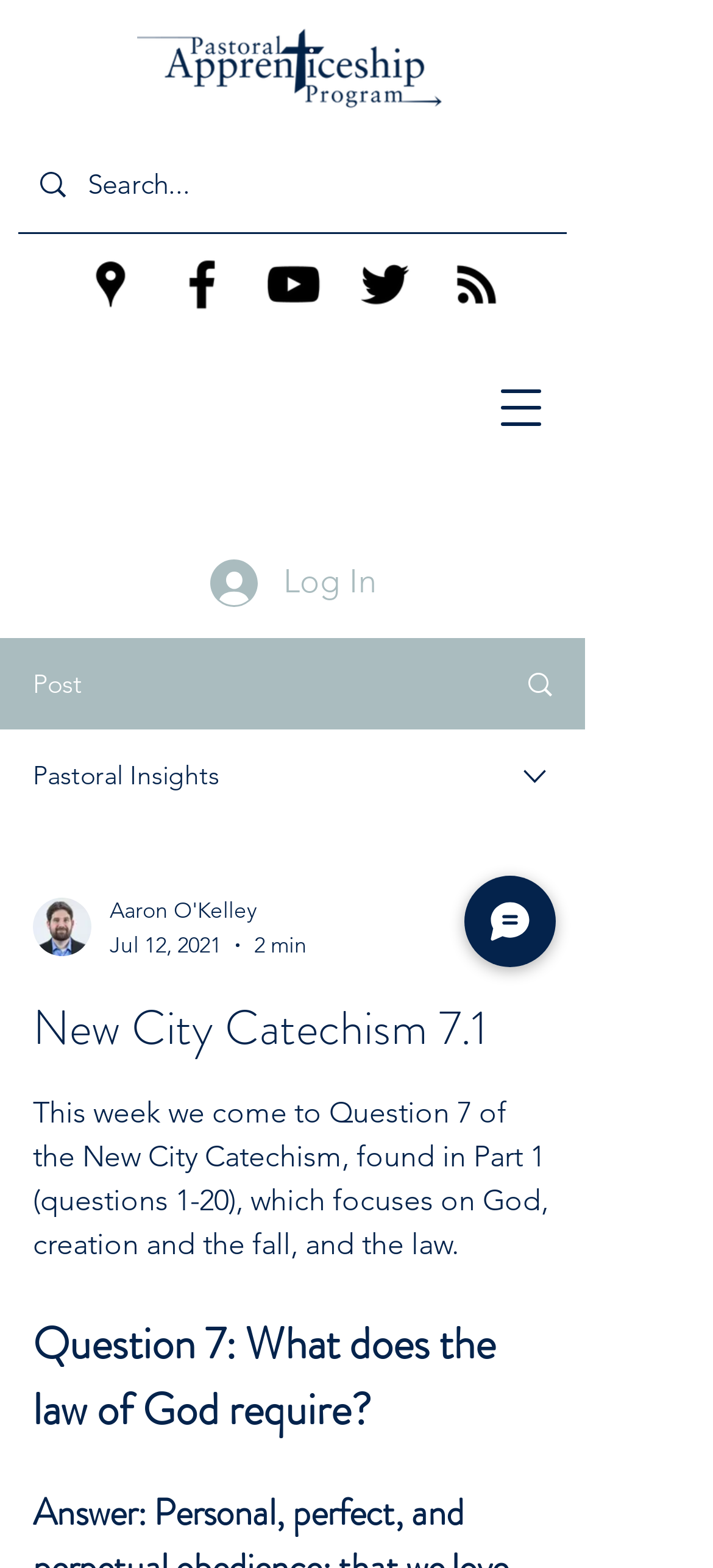Respond with a single word or phrase to the following question: What is the name of the catechism?

New City Catechism